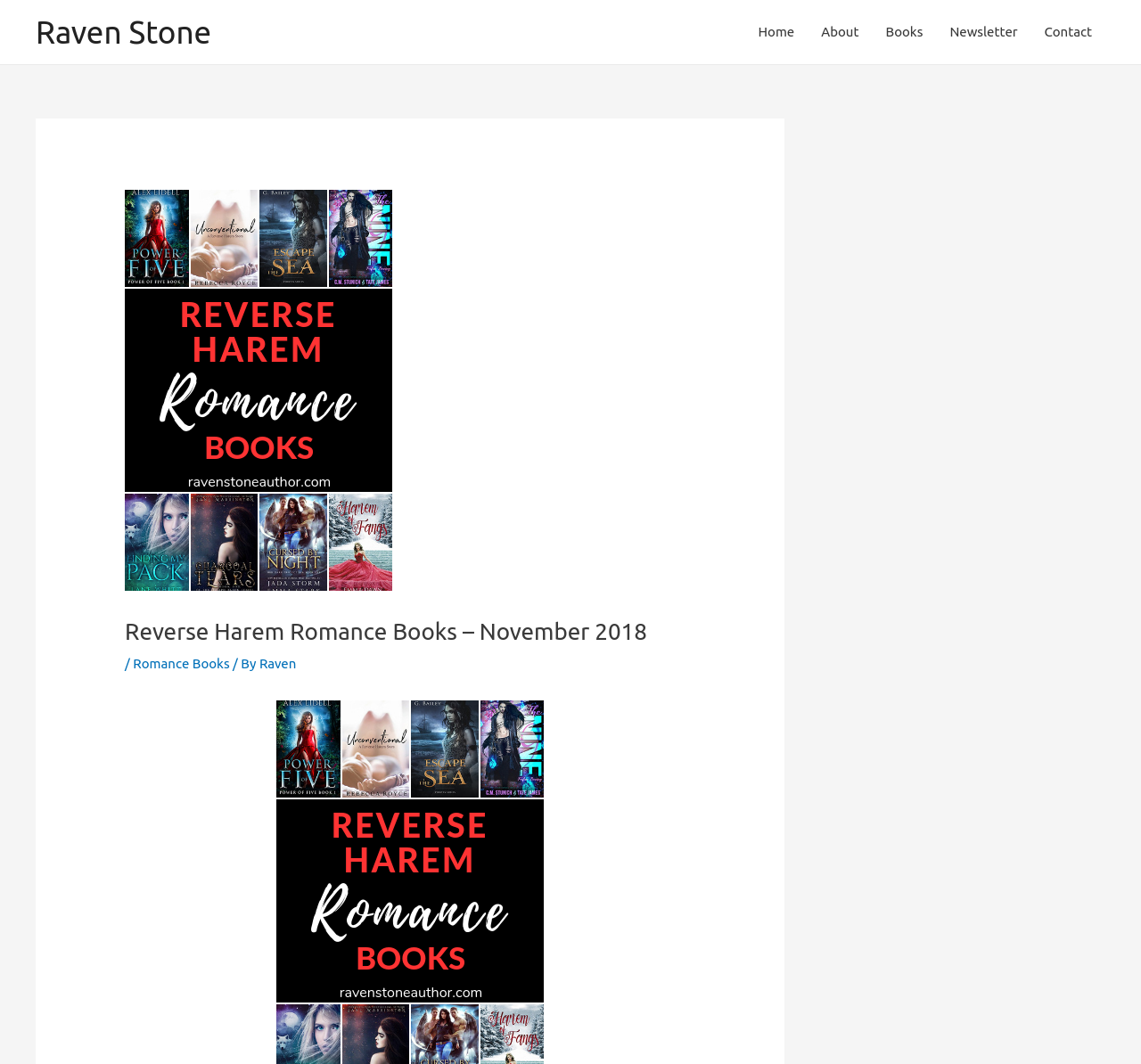Is there an image on the webpage?
Use the screenshot to answer the question with a single word or phrase.

Yes